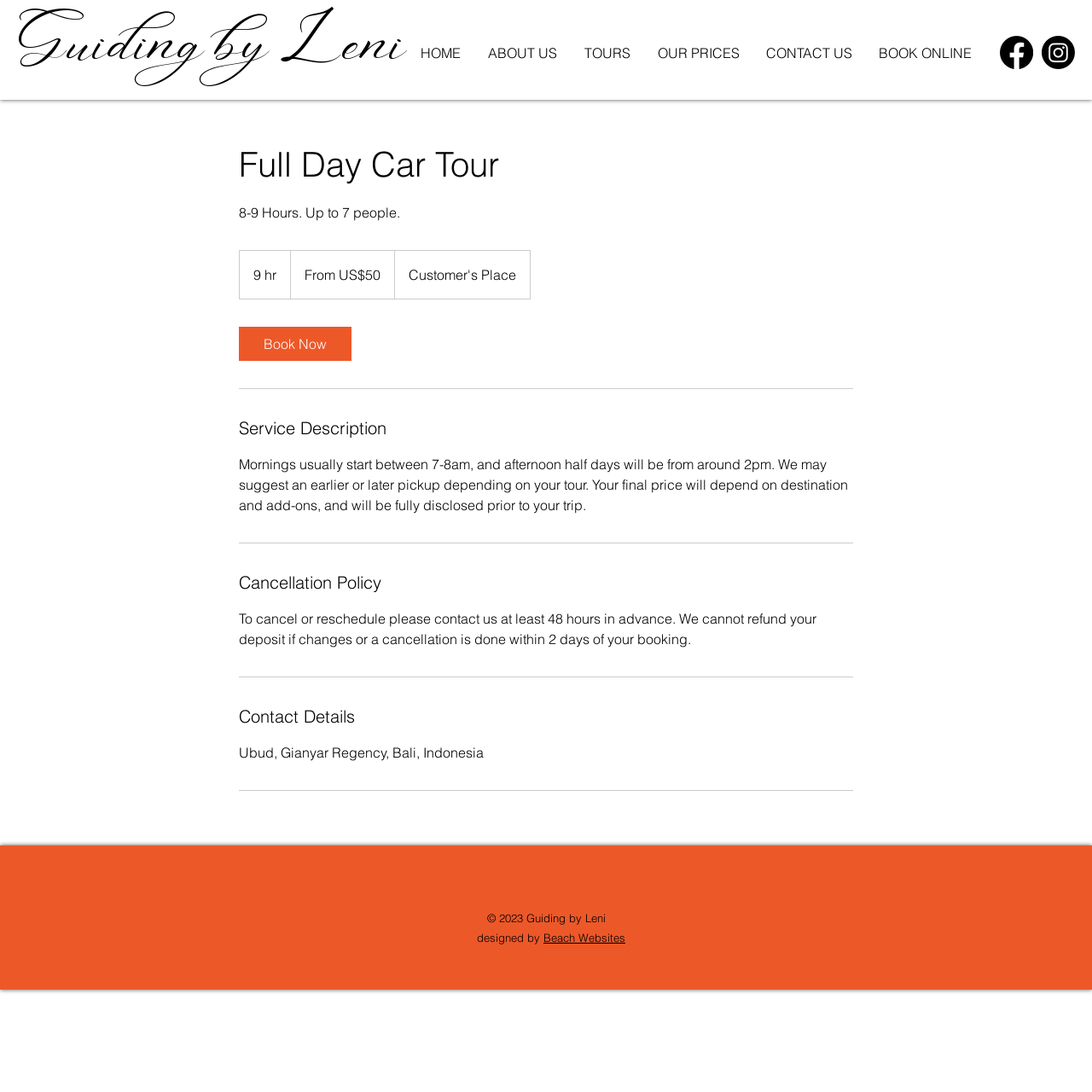Offer an extensive depiction of the webpage and its key elements.

The webpage is about Guiding by Leni, a tour service provider. At the top, there is a heading "Guiding by Leni" and a social bar with two links. Below the social bar, there is a navigation menu with links to "HOME", "ABOUT US", "TOURS", "OUR PRICES", "CONTACT US", and "BOOK ONLINE".

The main content of the webpage is about a "Full Day Car Tour". The tour details are presented in a region with a heading "Full Day Car Tour" and a subheading "8-9 Hours. Up to 7 people." The tour duration and price are mentioned, with a "Book Now" link. Below the tour details, there are three sections: "Service Description", "Cancellation Policy", and "Contact Details". Each section has a heading and a brief description.

The "Service Description" section explains that mornings usually start between 7-8 am, and afternoon half days will be from around 2 pm, with the final price depending on the destination and add-ons. The "Cancellation Policy" section states that cancellations or rescheduling must be done at least 48 hours in advance, and deposits cannot be refunded if changes or cancellations are made within 2 days of booking. The "Contact Details" section provides the address of Guiding by Leni in Ubud, Gianyar Regency, Bali, Indonesia.

At the bottom of the webpage, there is a copyright notice "© 2023 Guiding by Leni" and a credit to the website designer, Beach Websites.